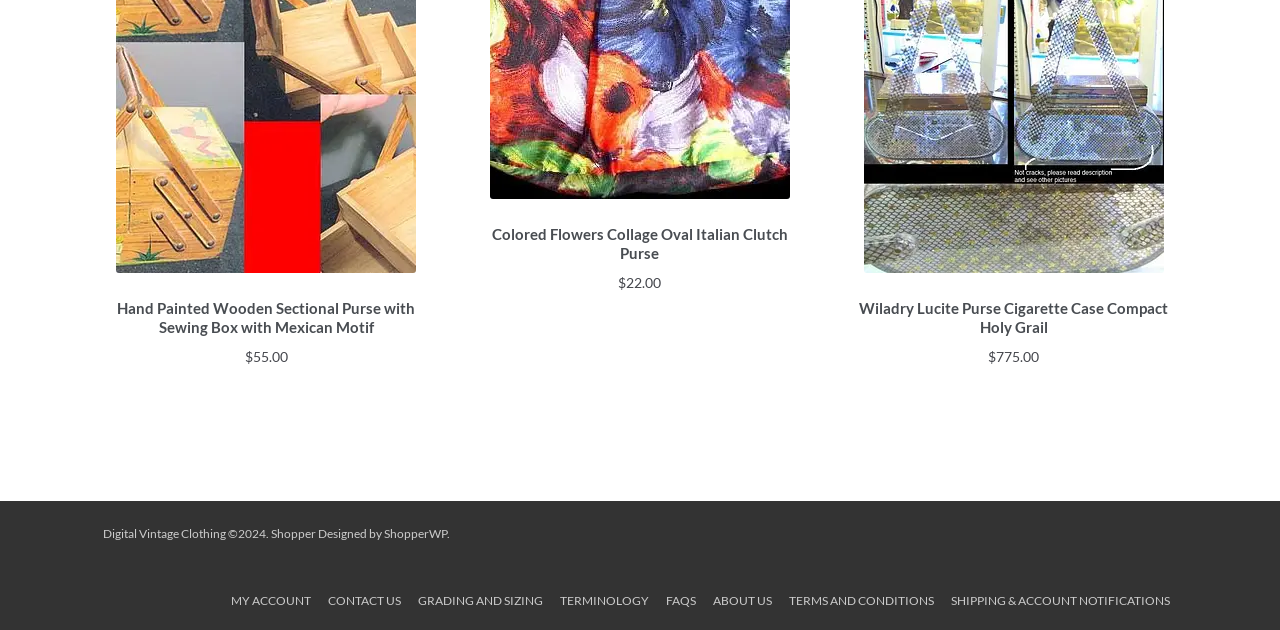Locate the bounding box coordinates of the element I should click to achieve the following instruction: "Visit Privacy Policy".

None